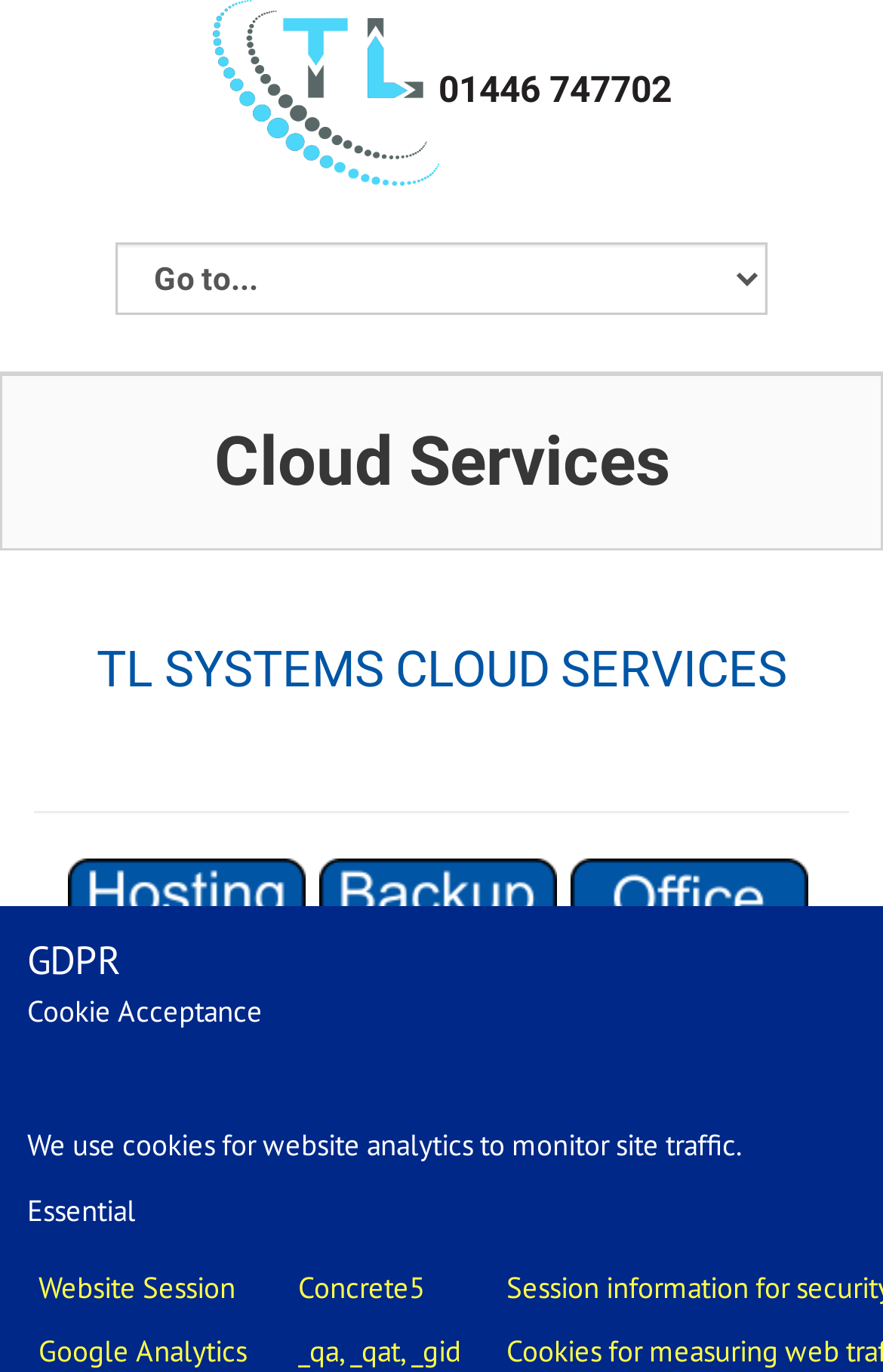What is mentioned alongside GDPR?
Provide a fully detailed and comprehensive answer to the question.

GDPR is mentioned alongside Cookie Acceptance, which can be seen in the section at the bottom of the webpage that mentions 'GDPR' and 'Cookie Acceptance'.